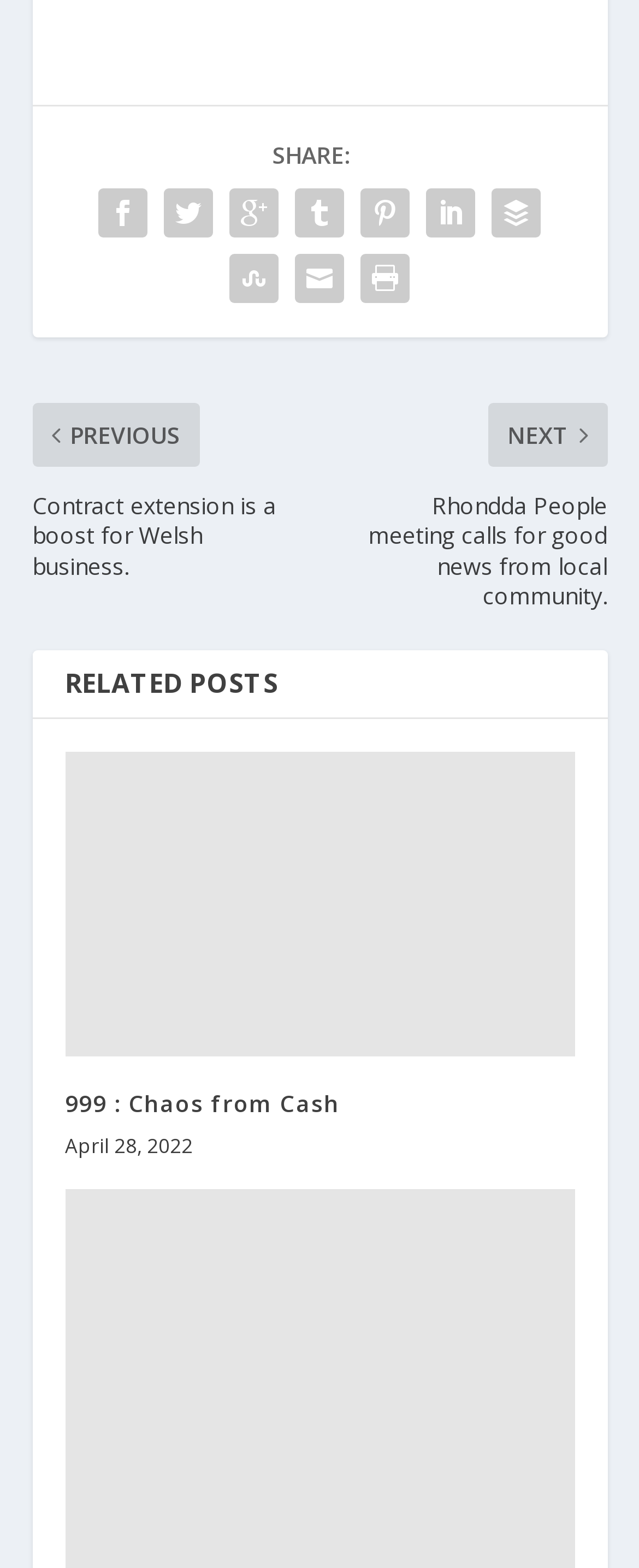Please specify the bounding box coordinates of the element that should be clicked to execute the given instruction: 'Share on social media'. Ensure the coordinates are four float numbers between 0 and 1, expressed as [left, top, right, bottom].

[0.426, 0.089, 0.549, 0.109]